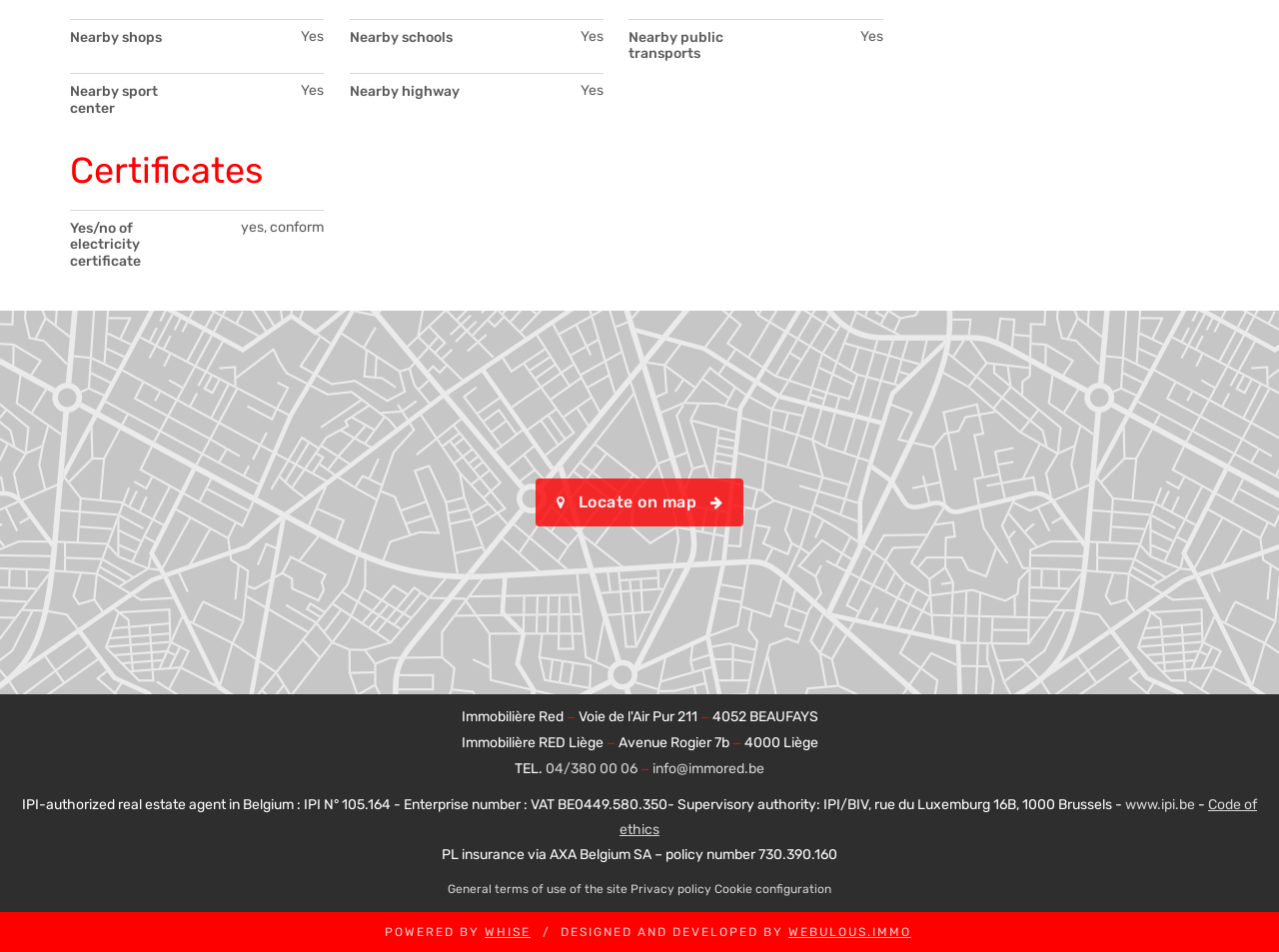Please mark the bounding box coordinates of the area that should be clicked to carry out the instruction: "Visit www.ipi.be".

[0.88, 0.836, 0.934, 0.854]